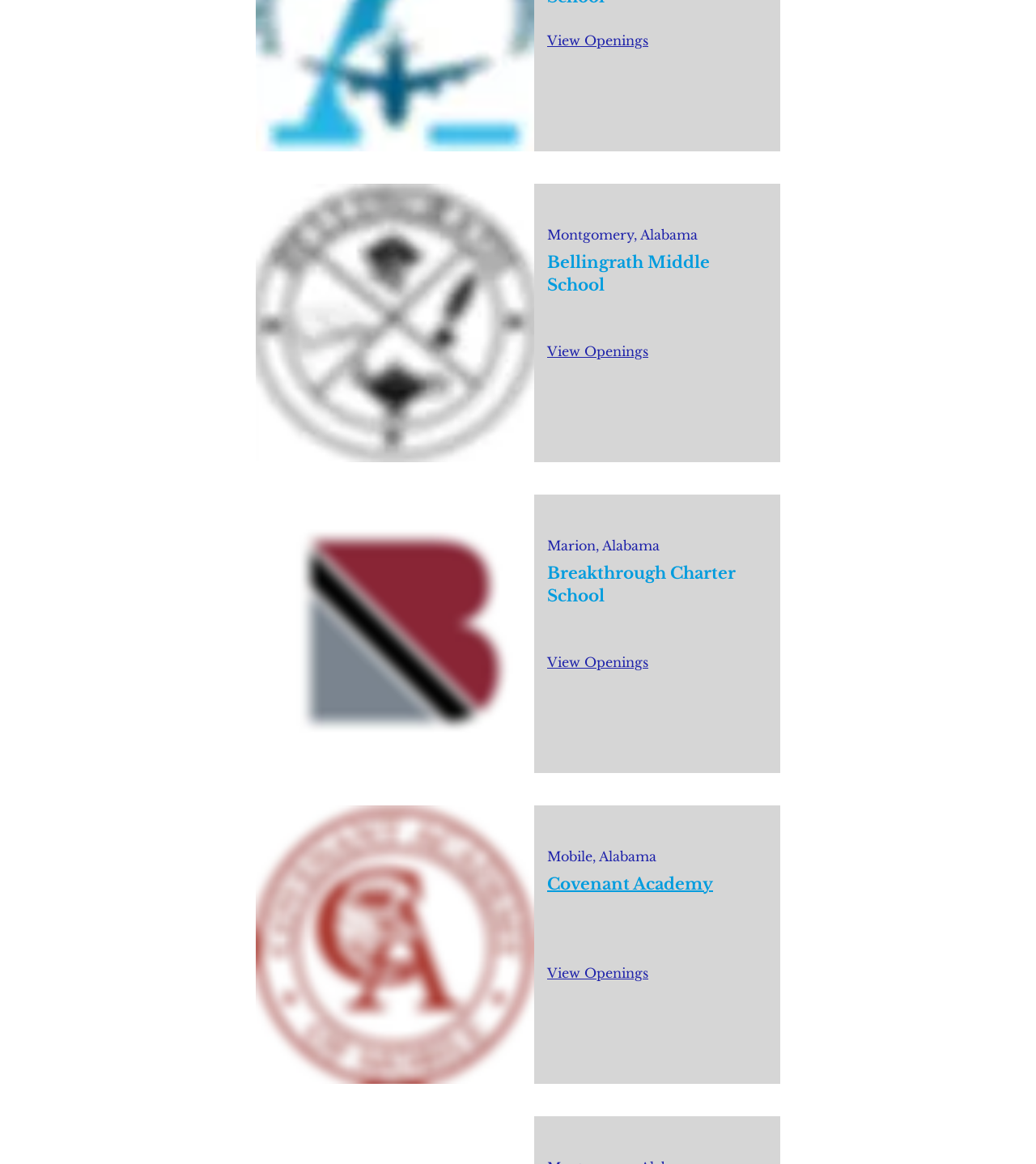Please determine the bounding box coordinates of the section I need to click to accomplish this instruction: "Explore Covenant Academy's website".

[0.528, 0.751, 0.688, 0.768]